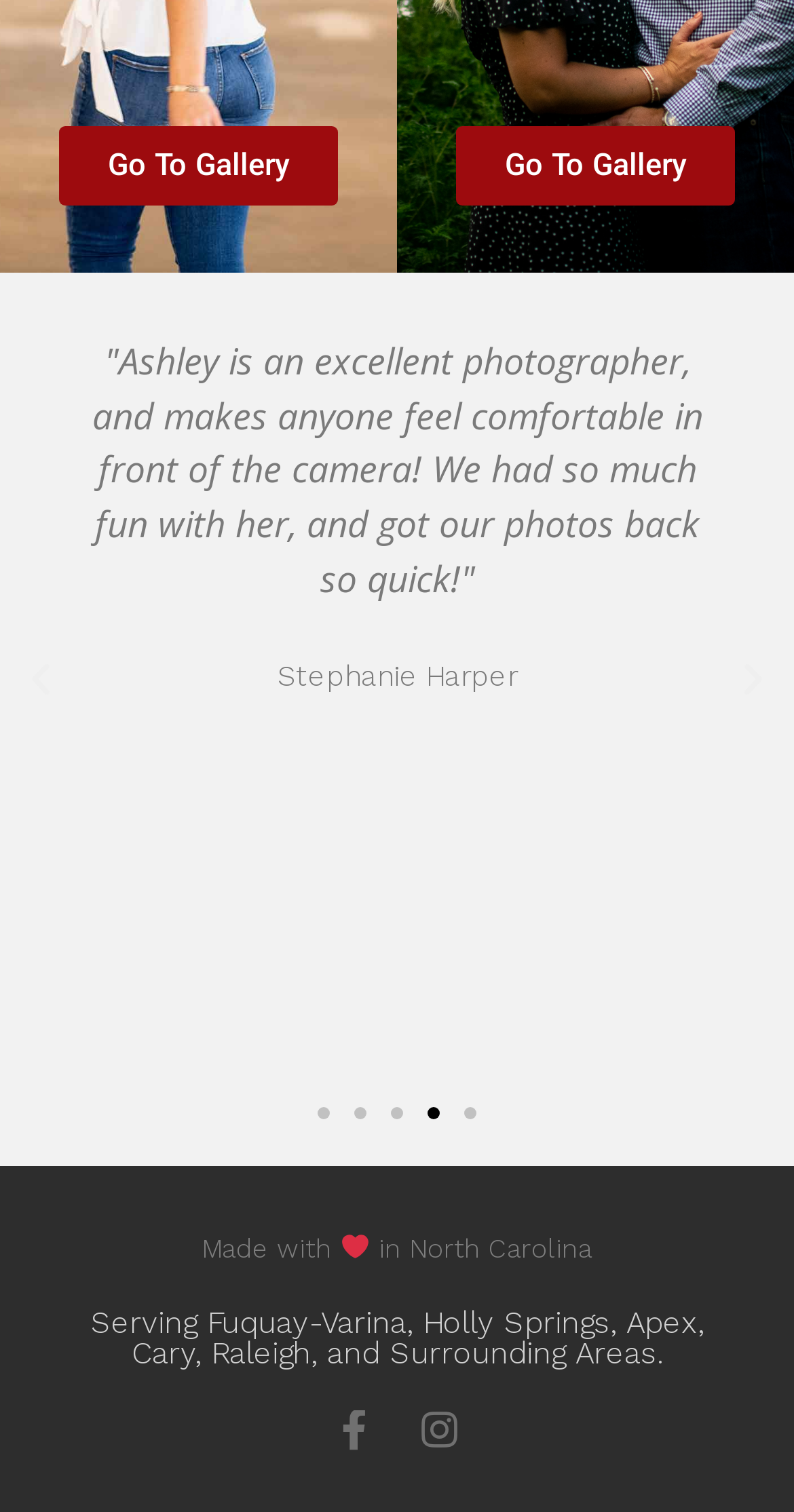What is the photographer's specialty?
Can you provide a detailed and comprehensive answer to the question?

Based on the webpage, it appears to be a photographer's portfolio or website, and the presence of buttons to navigate through slides and a quote from a client suggests that the photographer specializes in portraits.